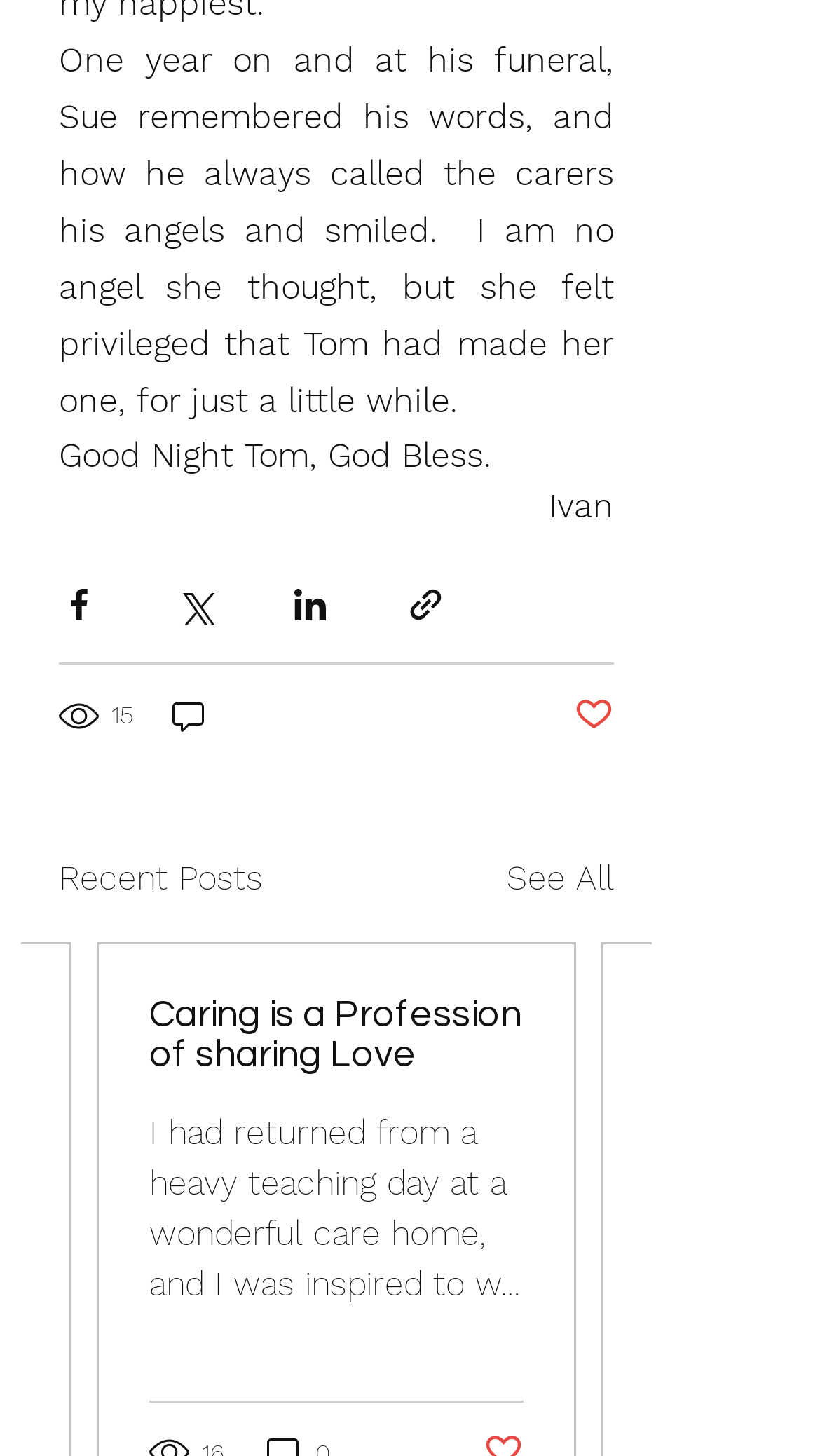Can you find the bounding box coordinates for the element to click on to achieve the instruction: "View recent post"?

[0.182, 0.683, 0.638, 0.738]